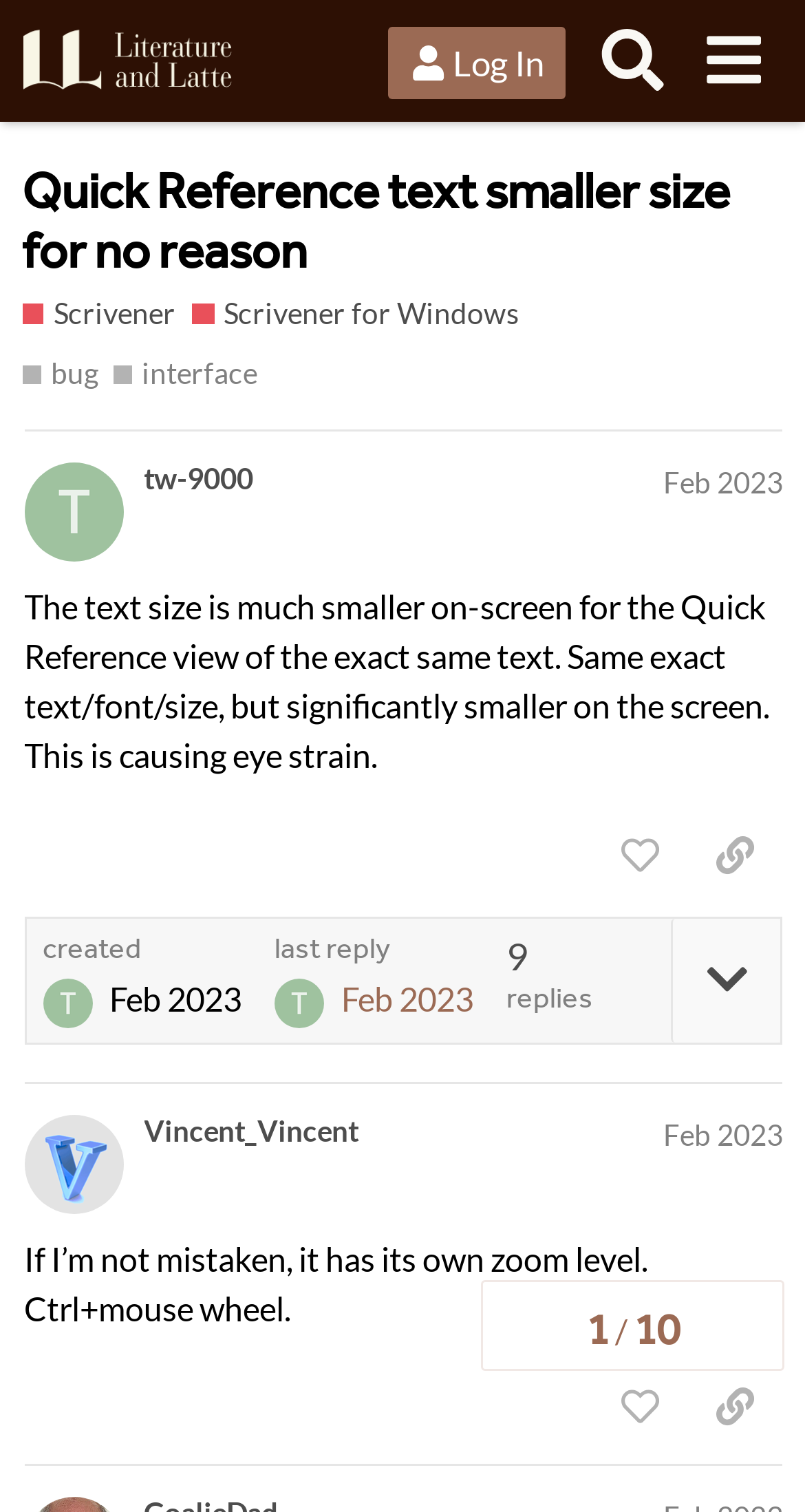Describe the entire webpage, focusing on both content and design.

This webpage appears to be a forum discussion page, specifically a thread on the Literature & Latte Forums website. At the top of the page, there is a header section with a logo and navigation links, including "Log In" and "Search" buttons. Below the header, there is a heading that reads "Quick Reference text smaller size for no reason - Scrivener / Scrivener for Windows - Literature & Latte Forums".

The main content of the page is divided into two posts, each with its own region. The first post, labeled "post #1 by @tw-9000", contains a heading with the username and date, followed by a block of text that describes the issue of text size being smaller on-screen for the Quick Reference view. There are also several buttons and links, including "like this post", "copy a link to this post to clipboard", and a timestamp.

The second post, labeled "post #2 by @Vincent_Vincent", has a similar structure, with a heading, a block of text, and several buttons and links. The text in this post appears to be a response to the original issue, suggesting a solution involving zoom level and the Ctrl+mouse wheel shortcut.

Throughout the page, there are several images, including logos, icons, and avatars, which are used to enhance the visual appeal and provide additional information. The overall layout is organized, with clear headings and concise text, making it easy to follow the discussion thread.